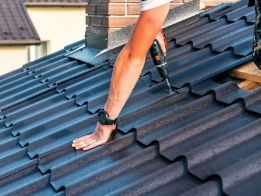What is the purpose of the image?
Based on the image, answer the question in a detailed manner.

The image is meant to promote awareness about the importance of regular roof maintenance, as it is accompanied by an article titled 'Protecting Your Investment: The Importance of Regular Roof Maintenance', which suggests that the image is intended to visually reinforce the message of the article.